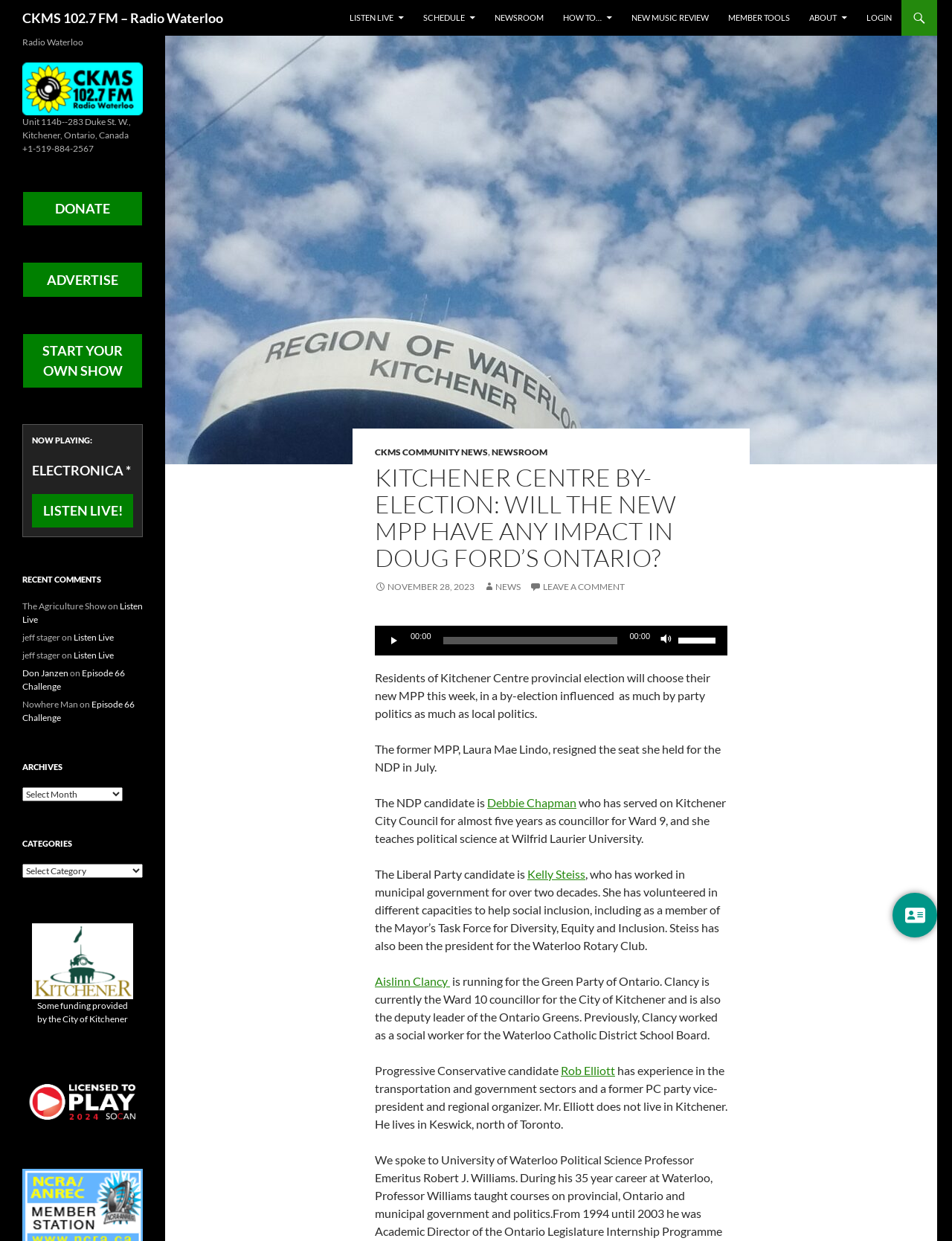Provide your answer in one word or a succinct phrase for the question: 
What is the name of the Liberal Party candidate?

Kelly Steiss